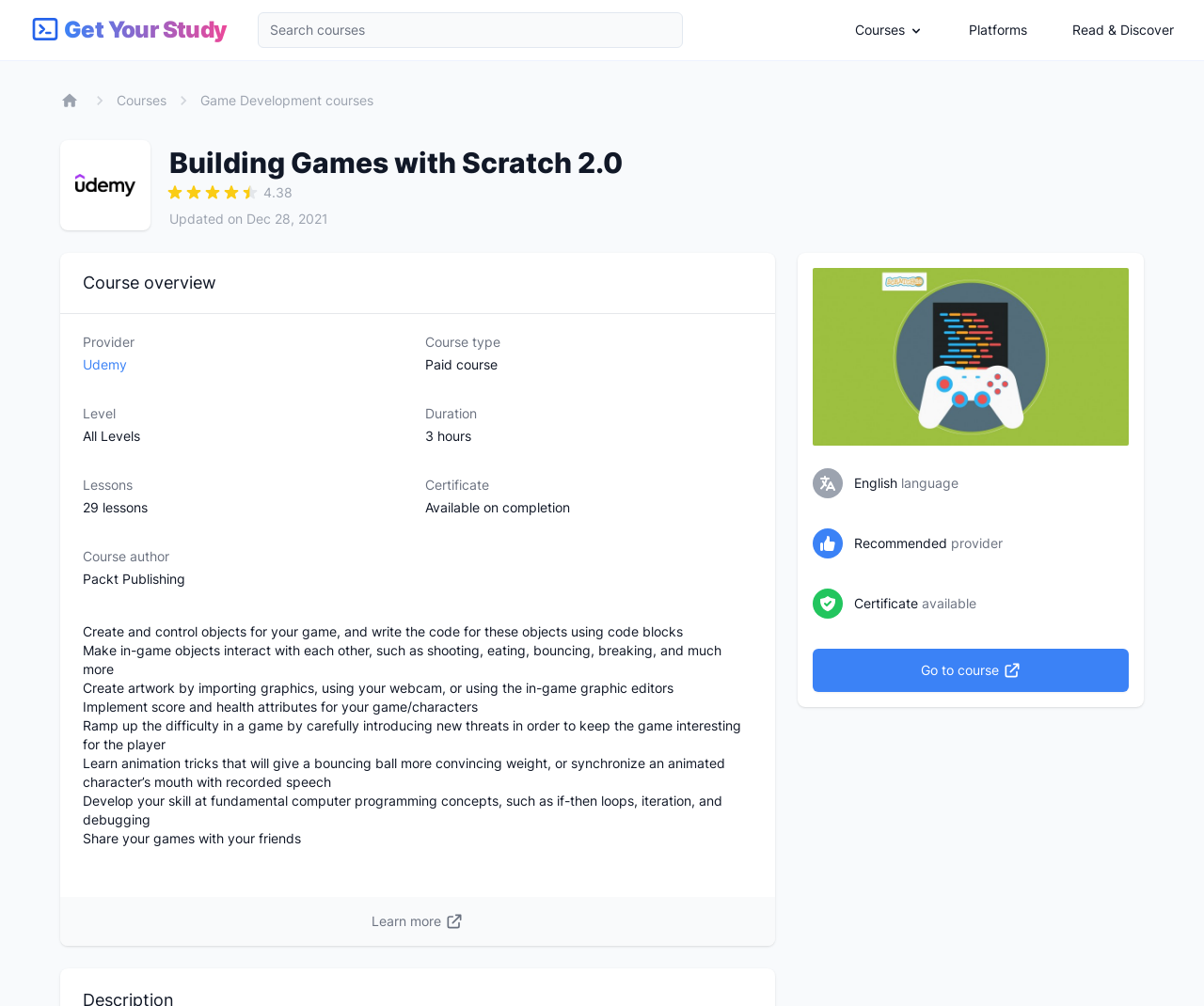Use a single word or phrase to answer the following:
What is the duration of the course?

3 hours